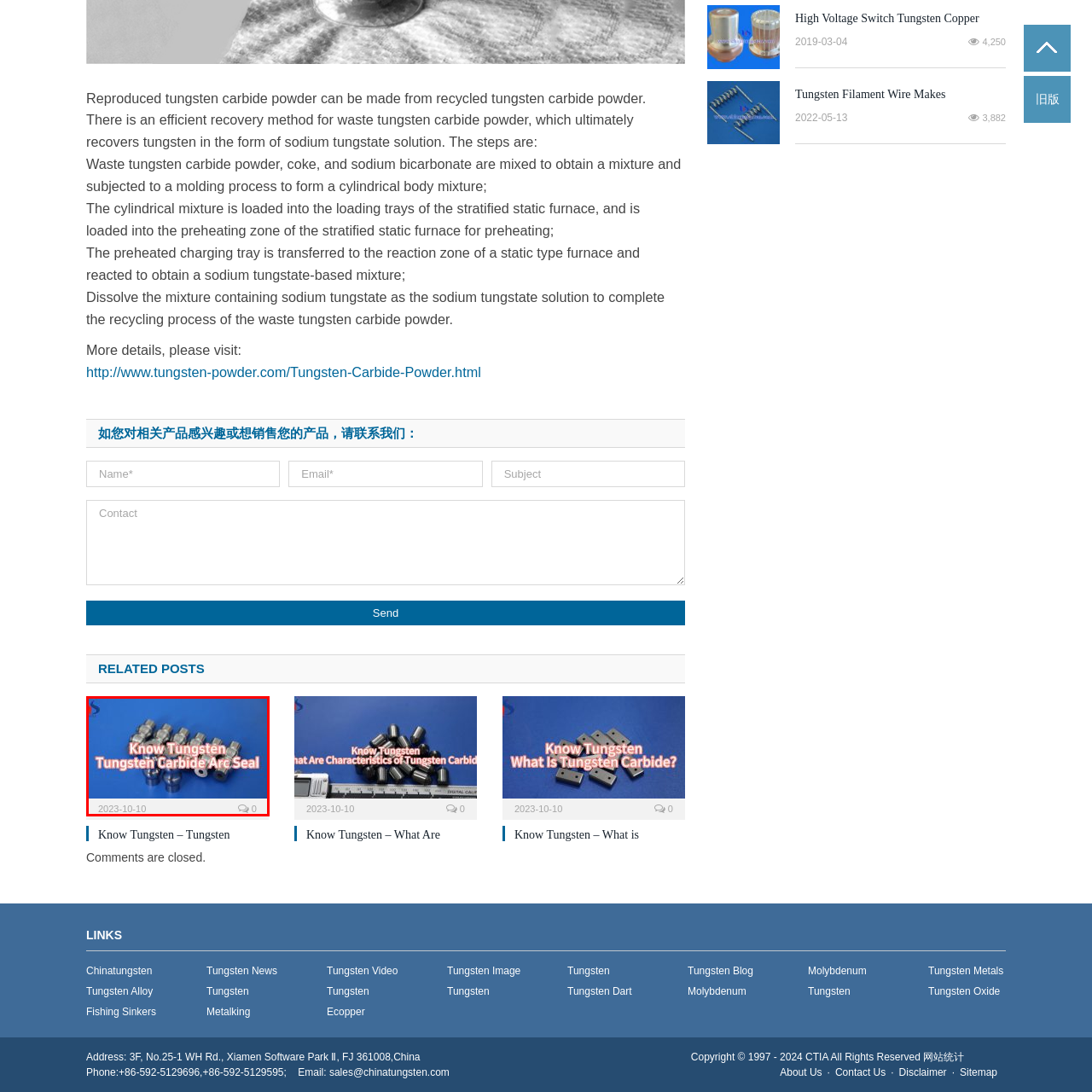Describe extensively the contents of the image within the red-bordered area.

The image features multiple tungsten carbide arc seals arranged neatly against a solid blue background. Prominently displayed is the title "Know Tungsten Tungsten Carbide Arc Seal," highlighting the topic of the image. Below the title, the date "2023-10-10" indicates the publication date, accompanied by a comment count of "0," suggesting no discussions are currently active for this post. The composition conveys a professional and informative aesthetic, inviting viewers to learn more about the properties and applications of tungsten carbide arc seals.